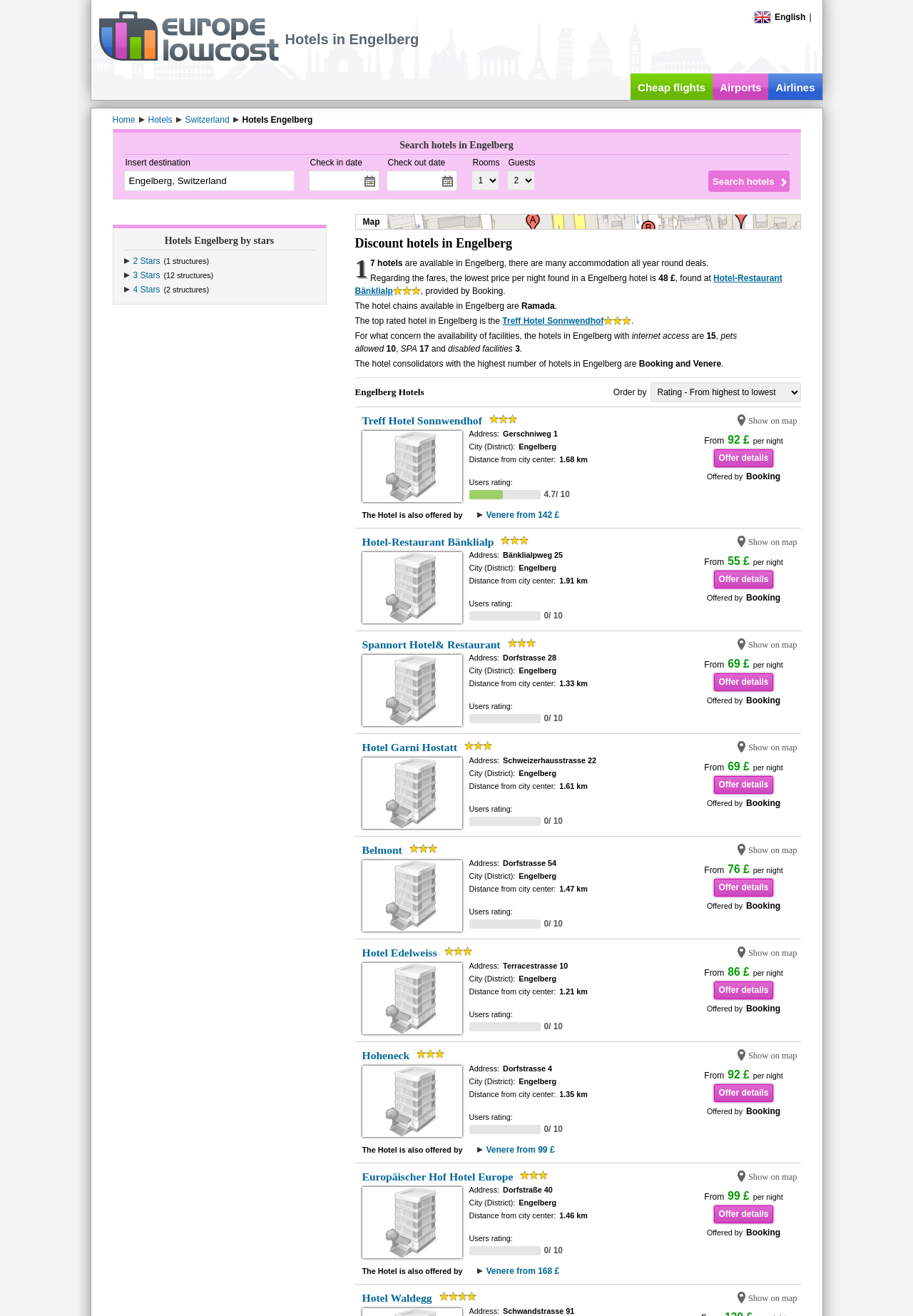Please extract and provide the main headline of the webpage.

Hotels in Engelberg